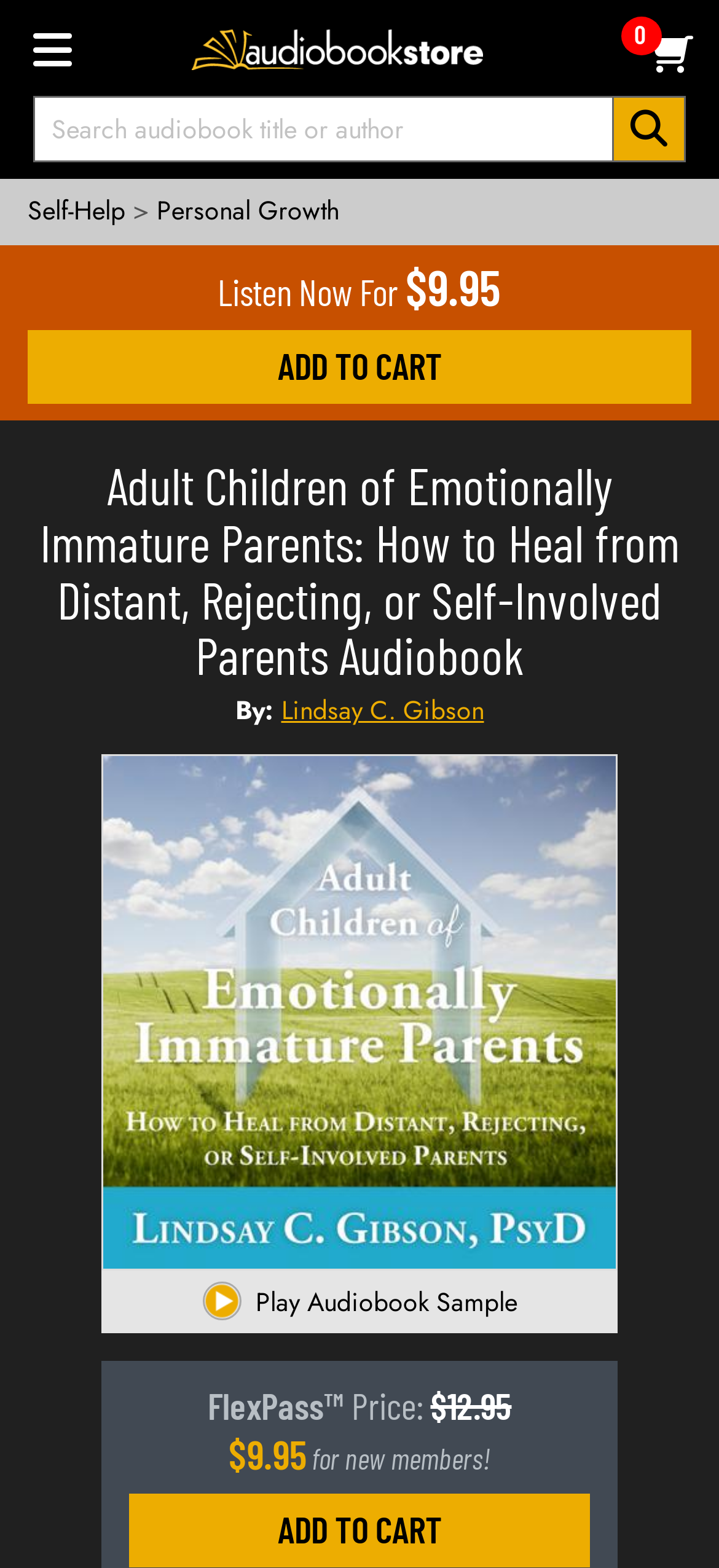What is the call-to-action button for purchasing the audiobook?
Please provide a detailed and thorough answer to the question.

The call-to-action button for purchasing the audiobook can be found in two sections: one above the price section and one at the bottom of the webpage. Both sections have a prominent button that says 'ADD TO CART', indicating that this is the action the user should take to purchase the audiobook.